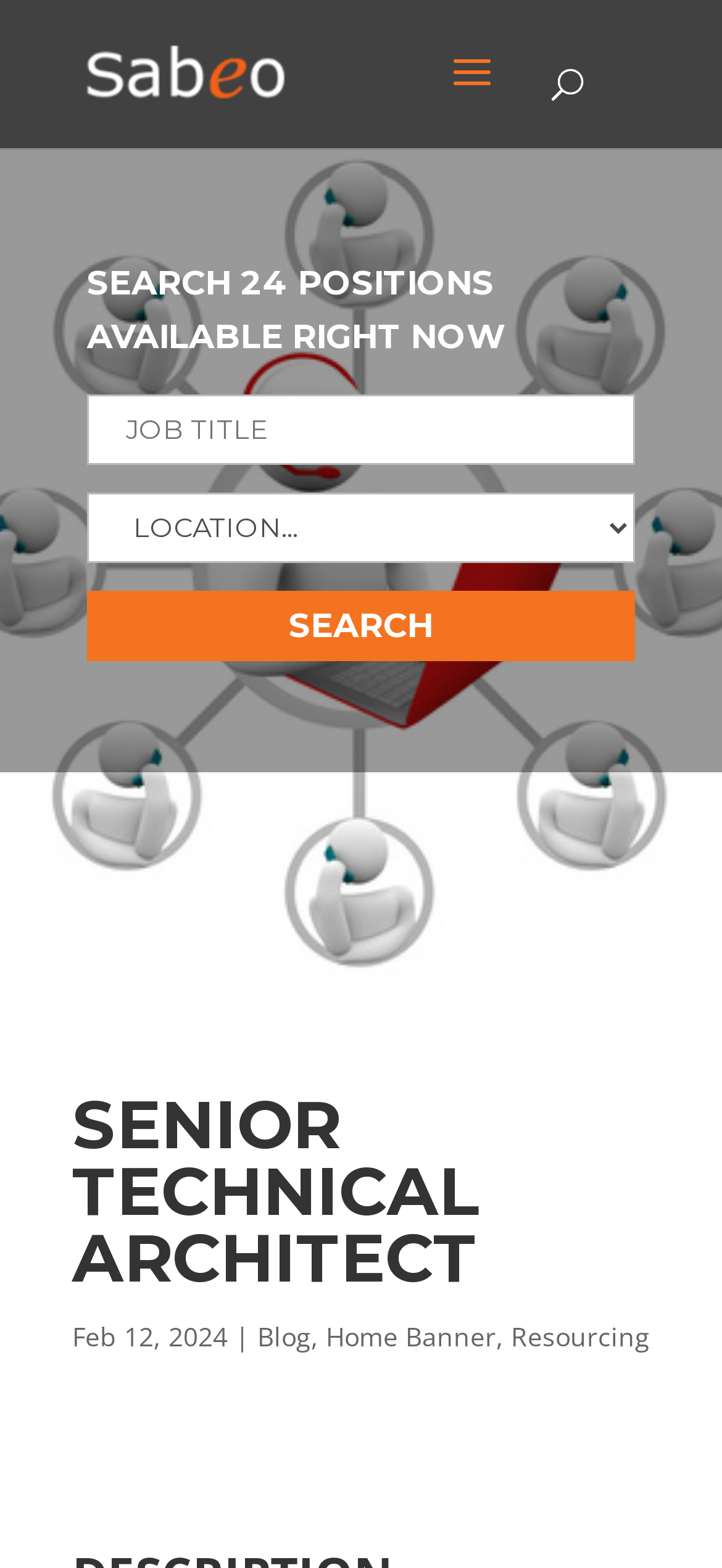Please answer the following question using a single word or phrase: How many positions are available right now?

24